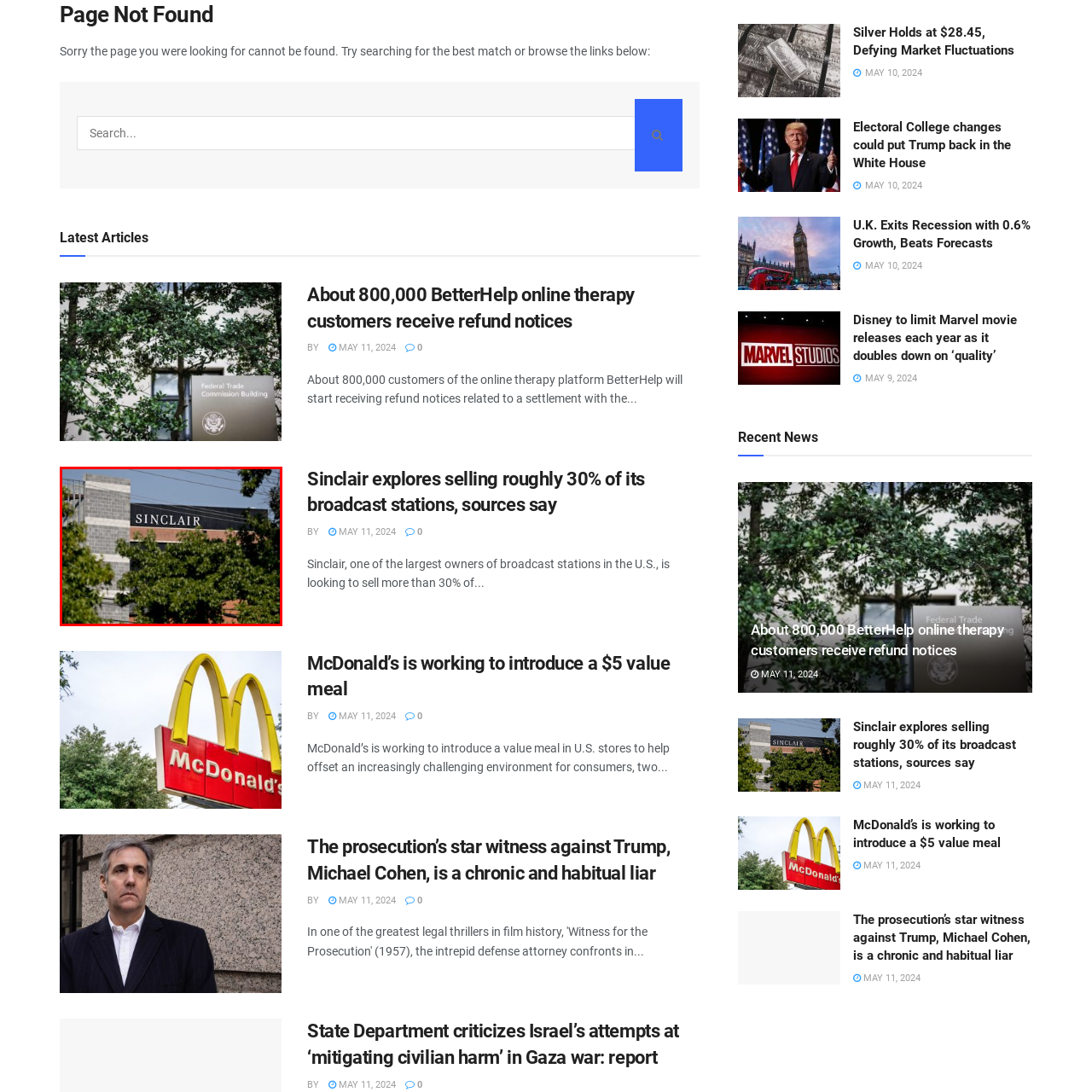Look at the area highlighted in the red box, Is the building surrounded by trees? Please provide an answer in a single word or phrase.

Yes